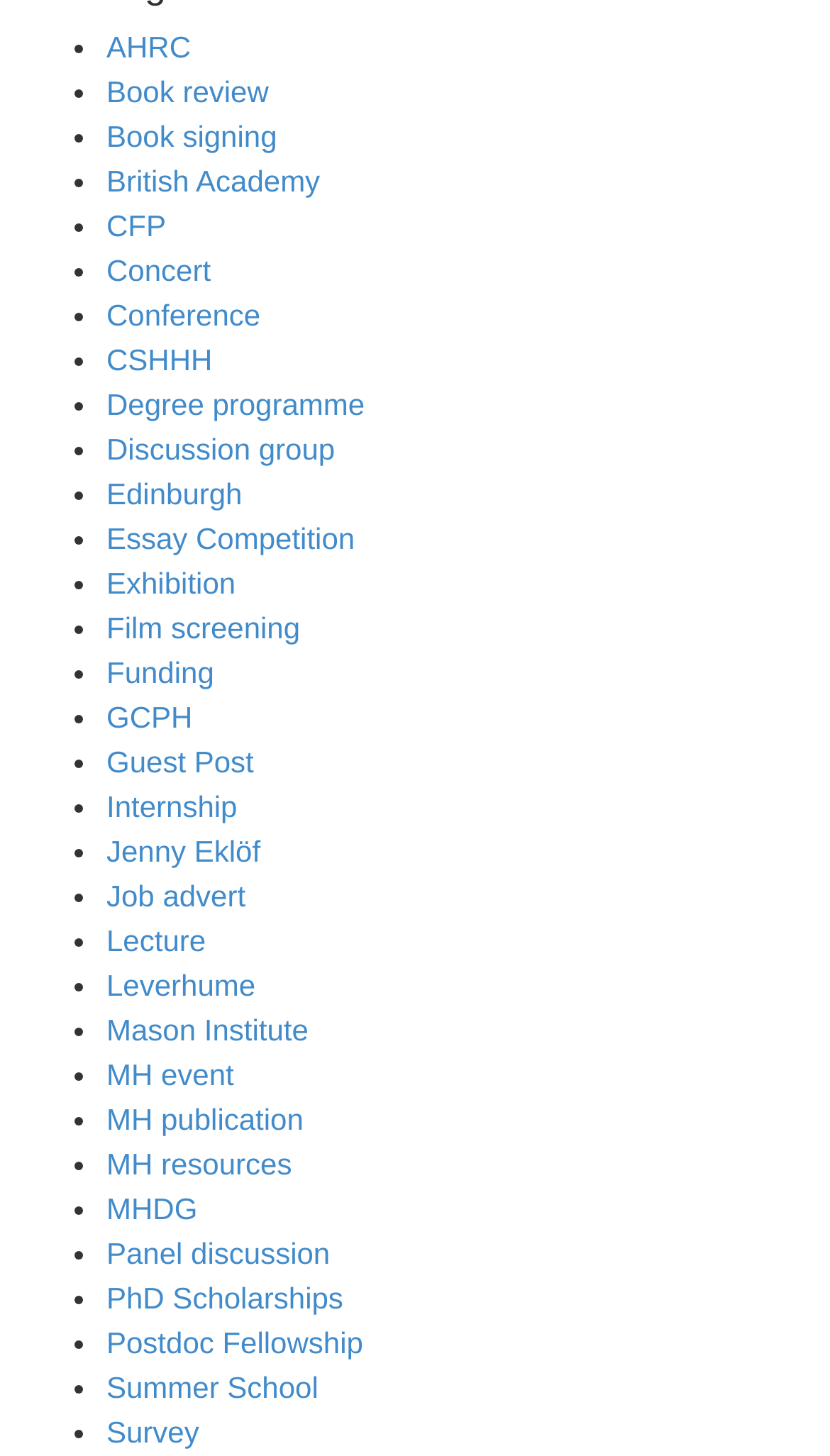Identify the bounding box coordinates of the clickable region required to complete the instruction: "Learn about Degree programme". The coordinates should be given as four float numbers within the range of 0 and 1, i.e., [left, top, right, bottom].

[0.128, 0.266, 0.439, 0.289]